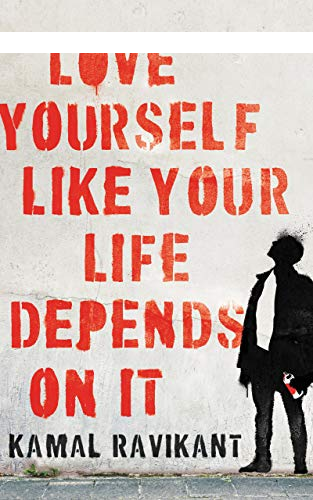Break down the image and provide a full description, noting any significant aspects.

The image features the cover of the book titled "Love Yourself Like Your Life Depends on It," authored by Kamal Ravikant. The bold, striking typography emphasizes the powerful message of self-love, with the title prominently displayed in large, red letters against a neutral background. A silhouette of a person stands to the right, suggesting introspection and connection to the concept of self-care. The cover encapsulates the book's focus on enhancing happiness and well-being, providing simple yet impactful advice for individuals seeking to appreciate and nurture themselves. This guide aims to inspire readers to make meaningful changes in their lives through self-love and understanding.